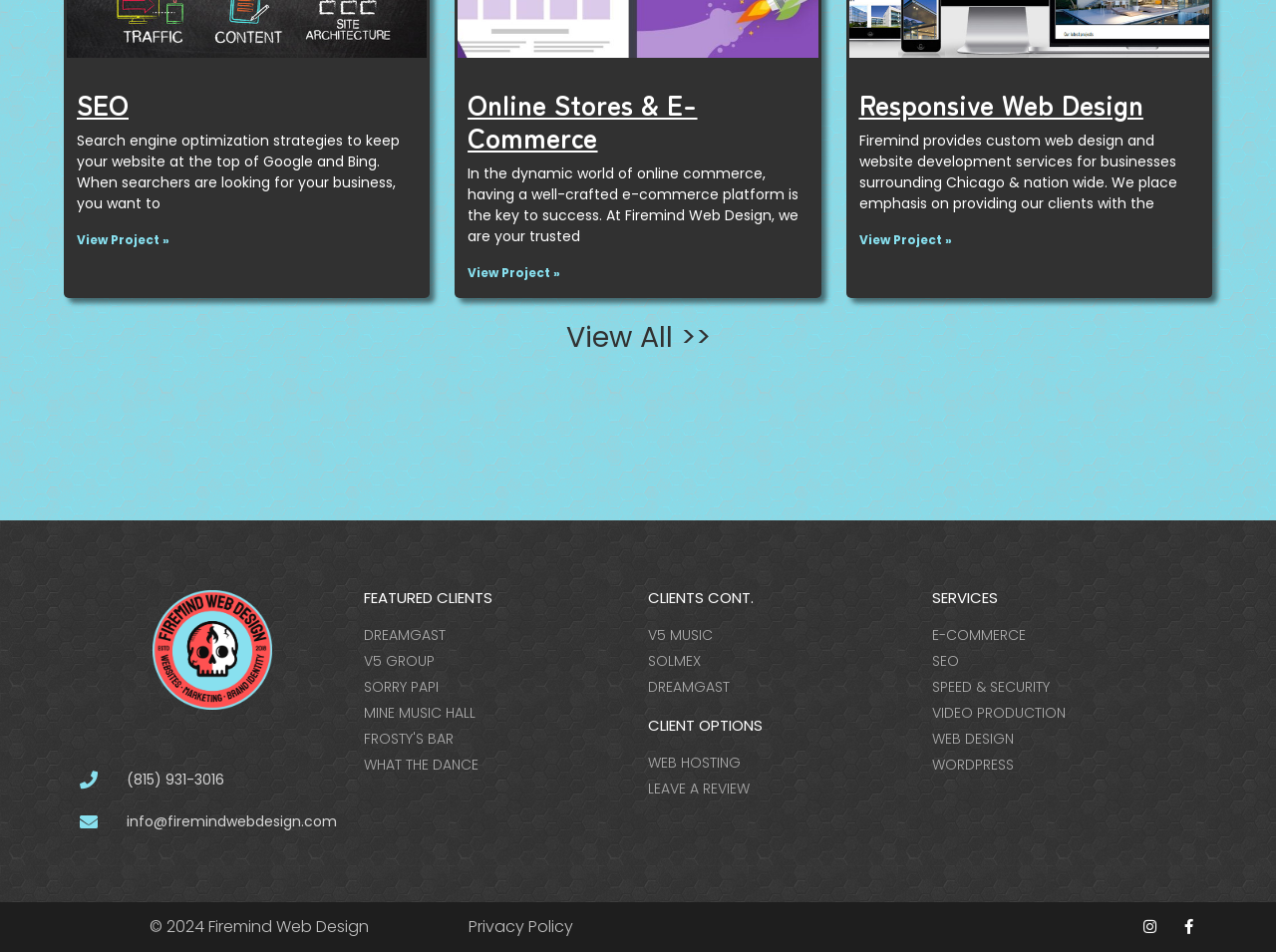Find the bounding box coordinates of the element I should click to carry out the following instruction: "Learn about Responsive Web Design".

[0.673, 0.243, 0.746, 0.261]